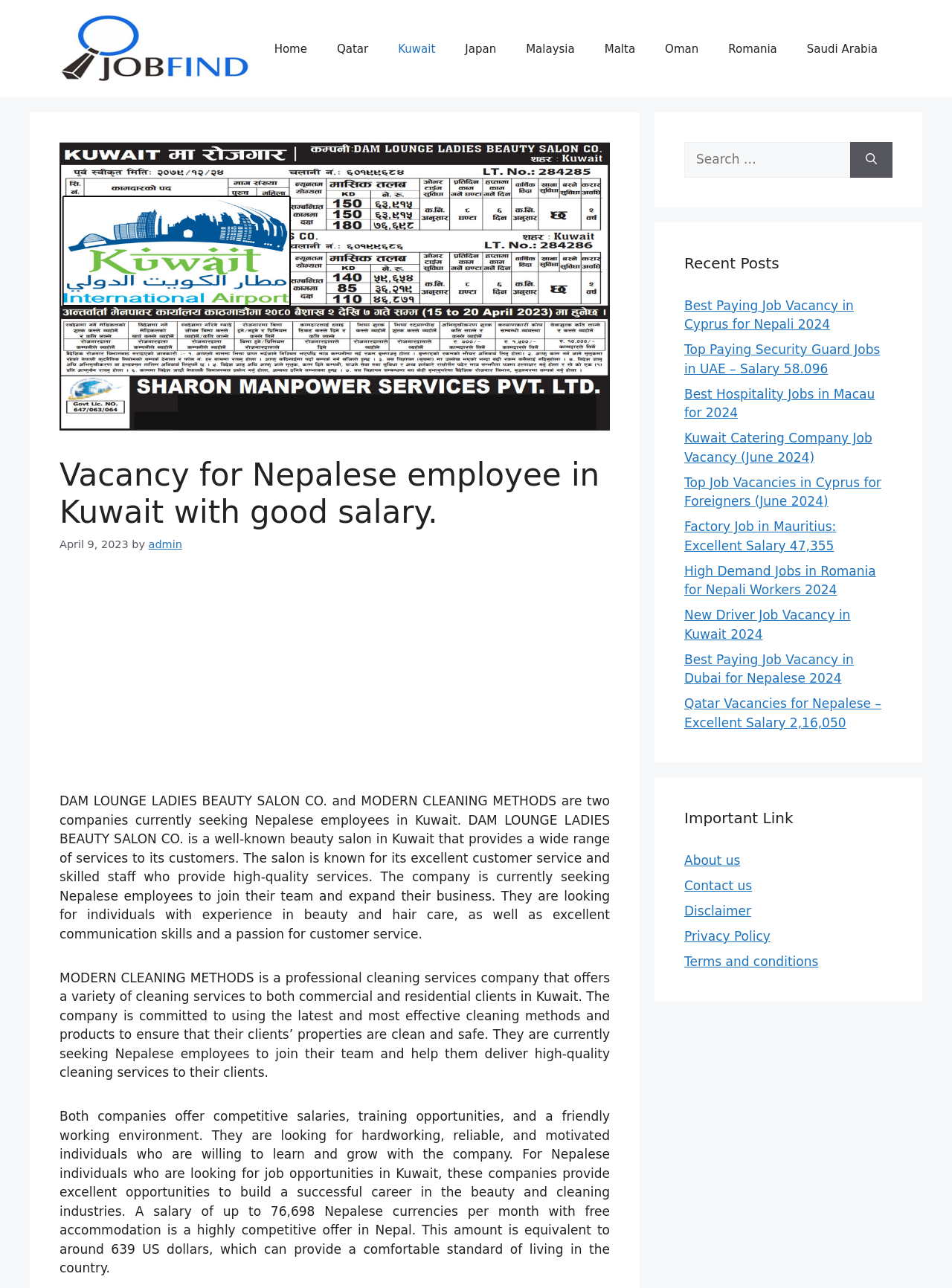Answer this question using a single word or a brief phrase:
What is the purpose of the search box?

To search for job vacancies